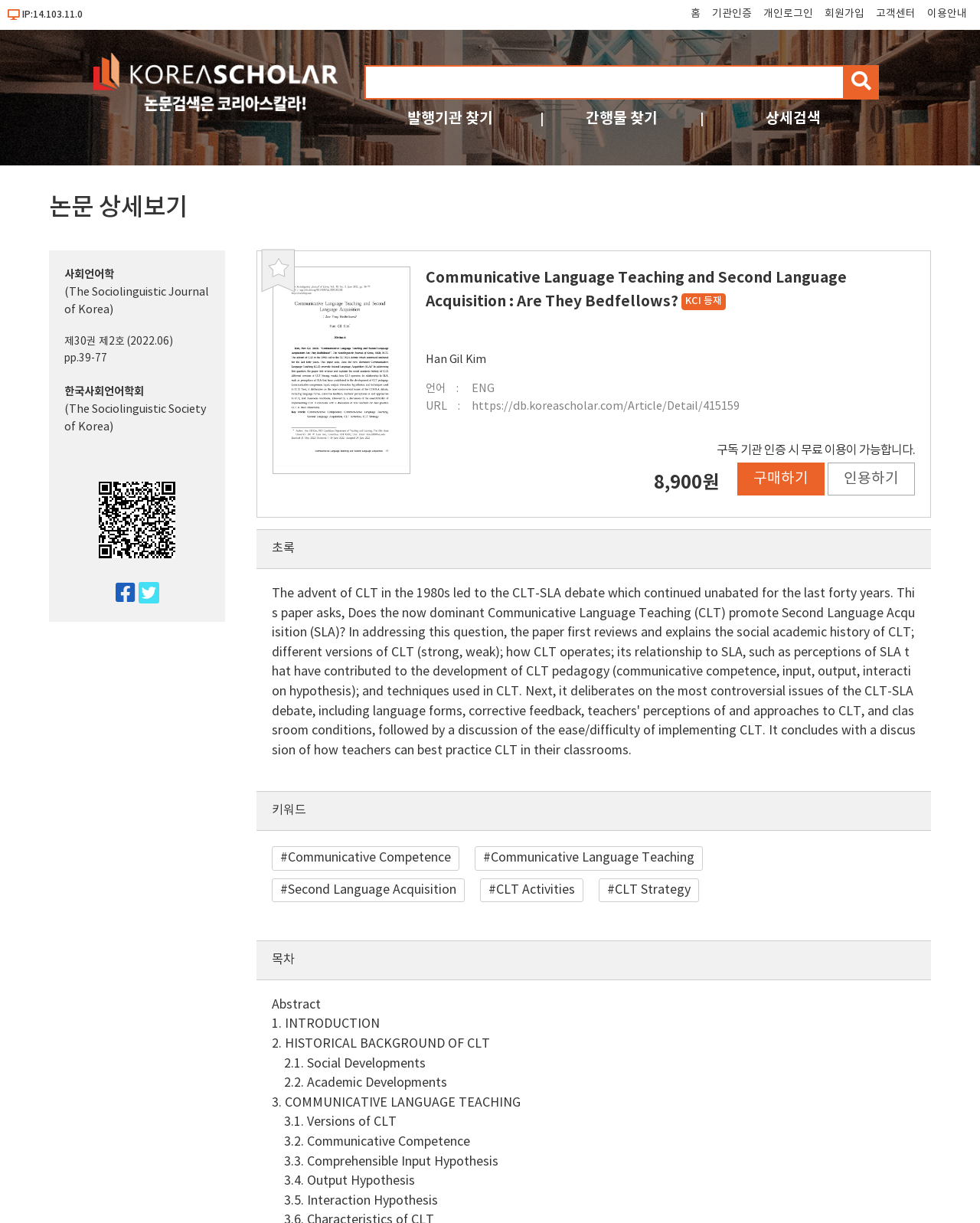Given the description "발행기관 찾기", provide the bounding box coordinates of the corresponding UI element.

[0.38, 0.088, 0.539, 0.107]